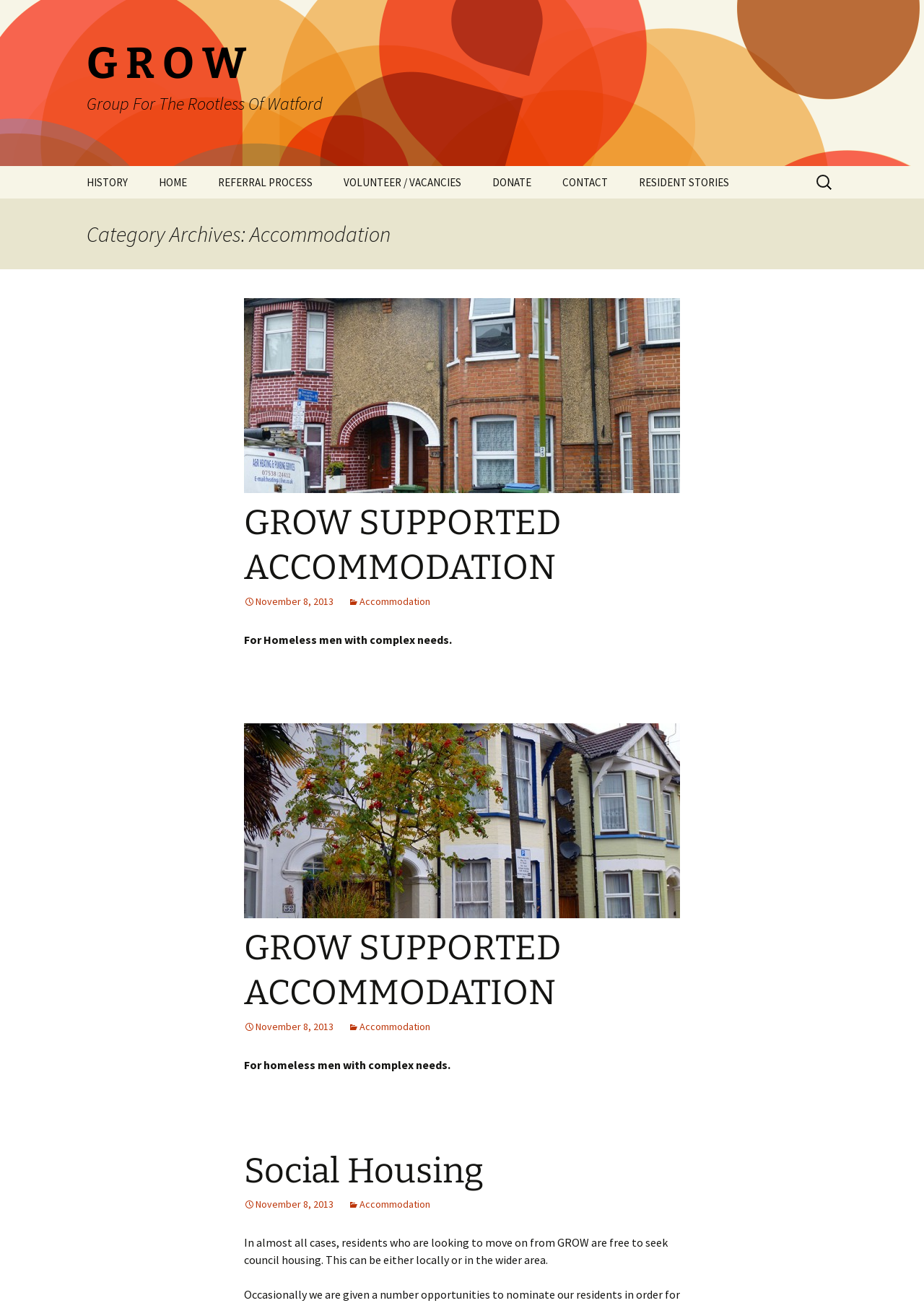Specify the bounding box coordinates for the region that must be clicked to perform the given instruction: "Visit the CONTACT page".

[0.593, 0.127, 0.673, 0.152]